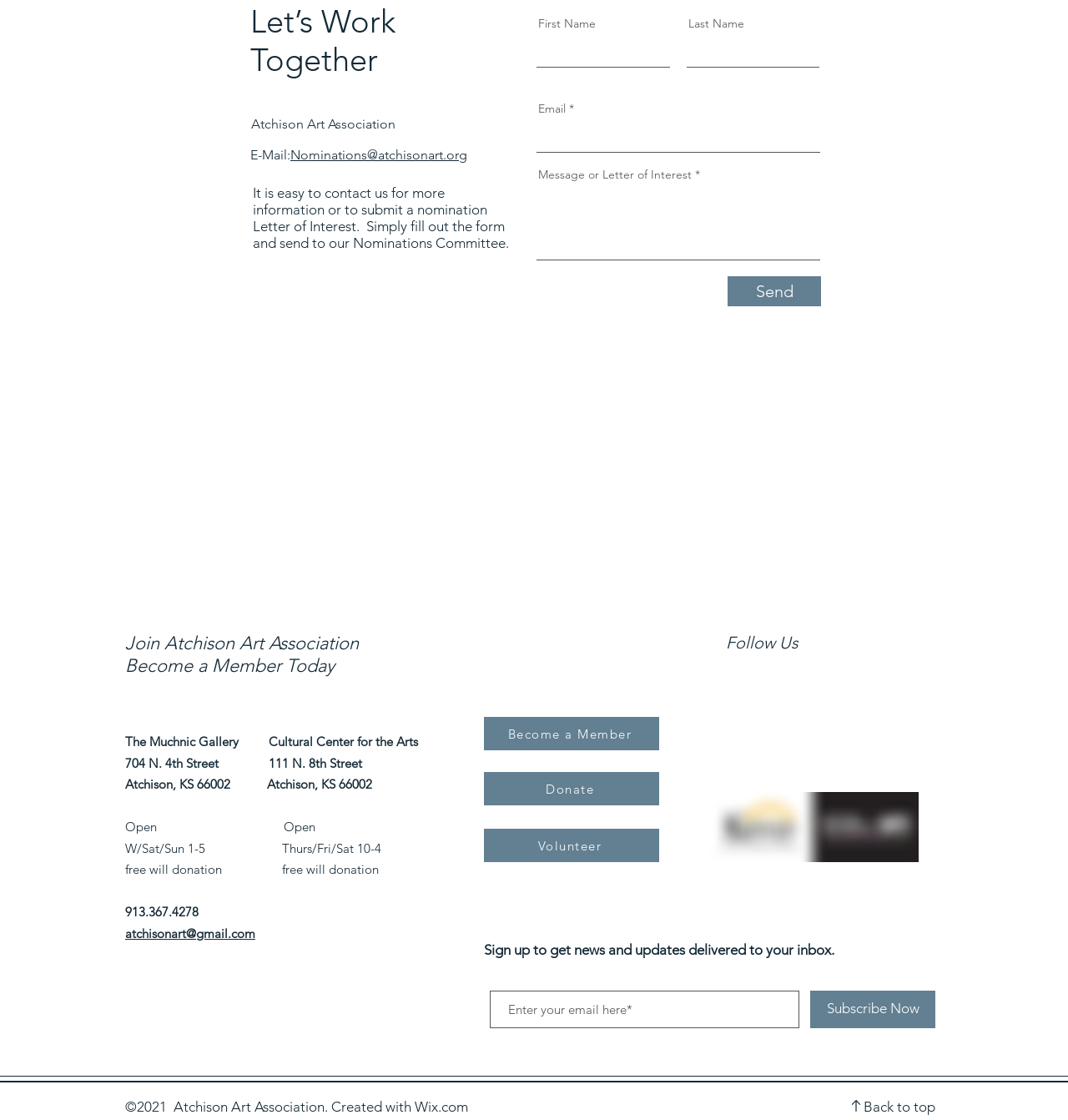Use a single word or phrase to answer the question: 
How can someone contact the nominations committee?

Fill out the form and send